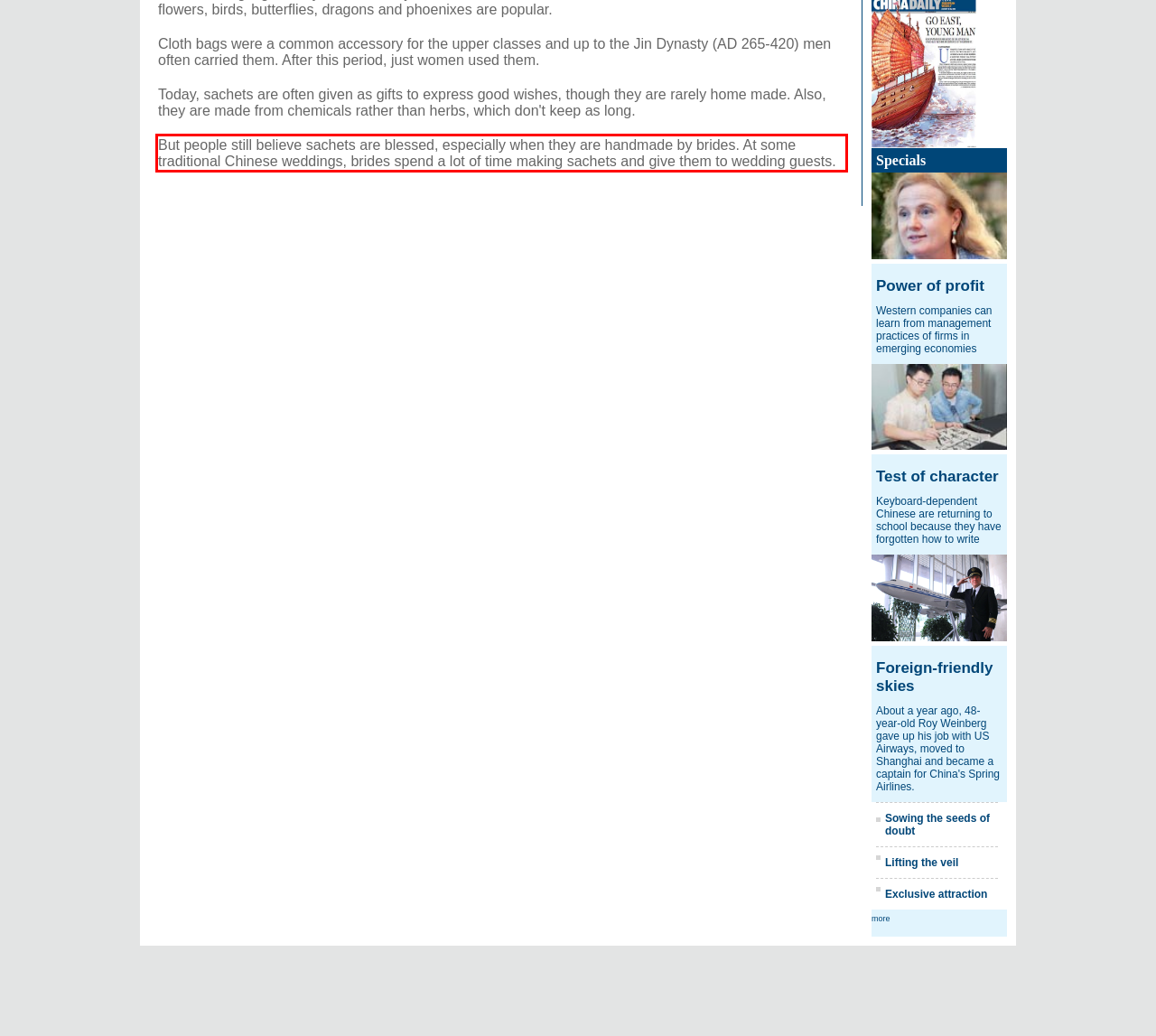Identify and transcribe the text content enclosed by the red bounding box in the given screenshot.

But people still believe sachets are blessed, especially when they are handmade by brides. At some traditional Chinese weddings, brides spend a lot of time making sachets and give them to wedding guests.